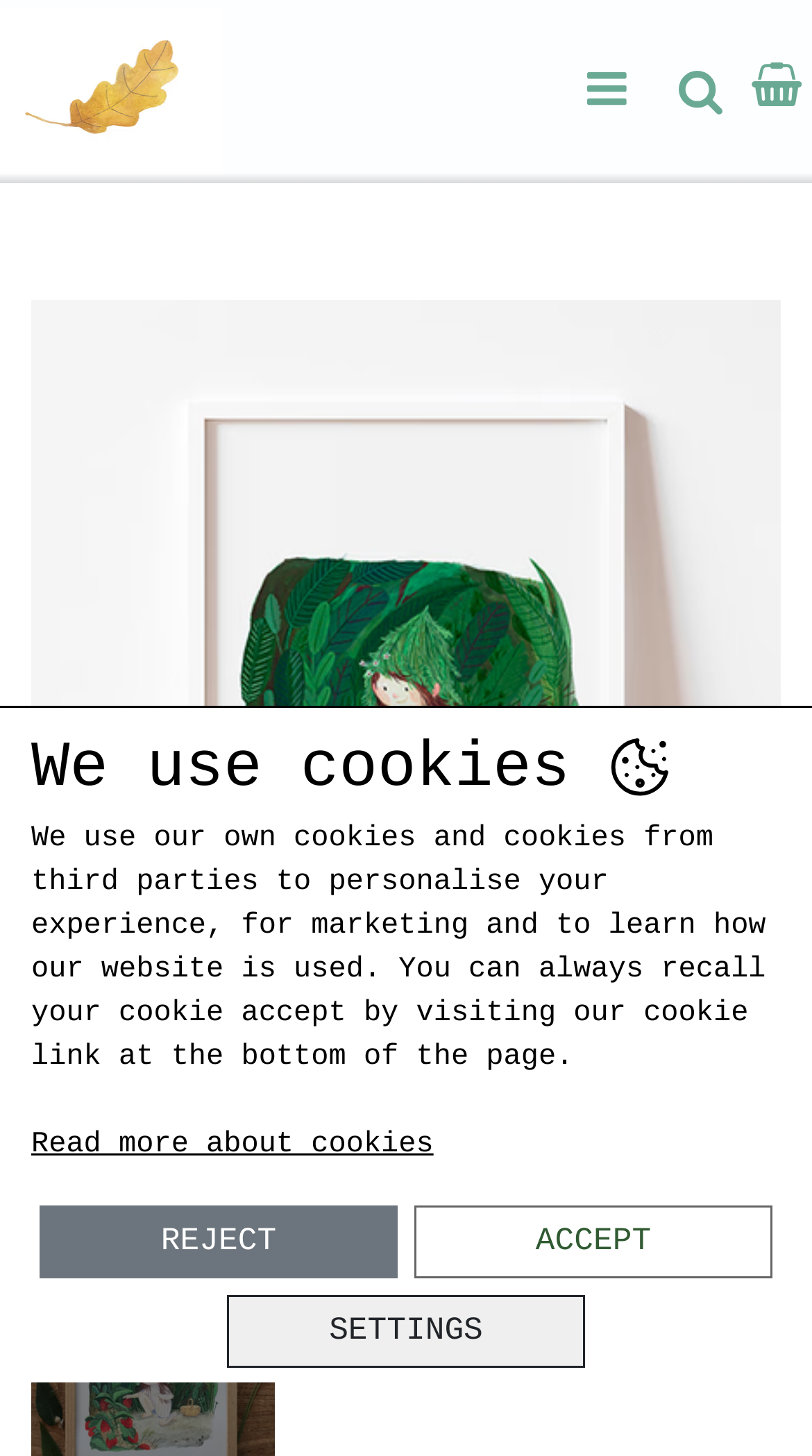Where is the link to read more about cookies?
Please answer the question with as much detail as possible using the screenshot.

The link to read more about cookies is located at the bottom of the webpage, below the text that explains the purpose of the cookies.